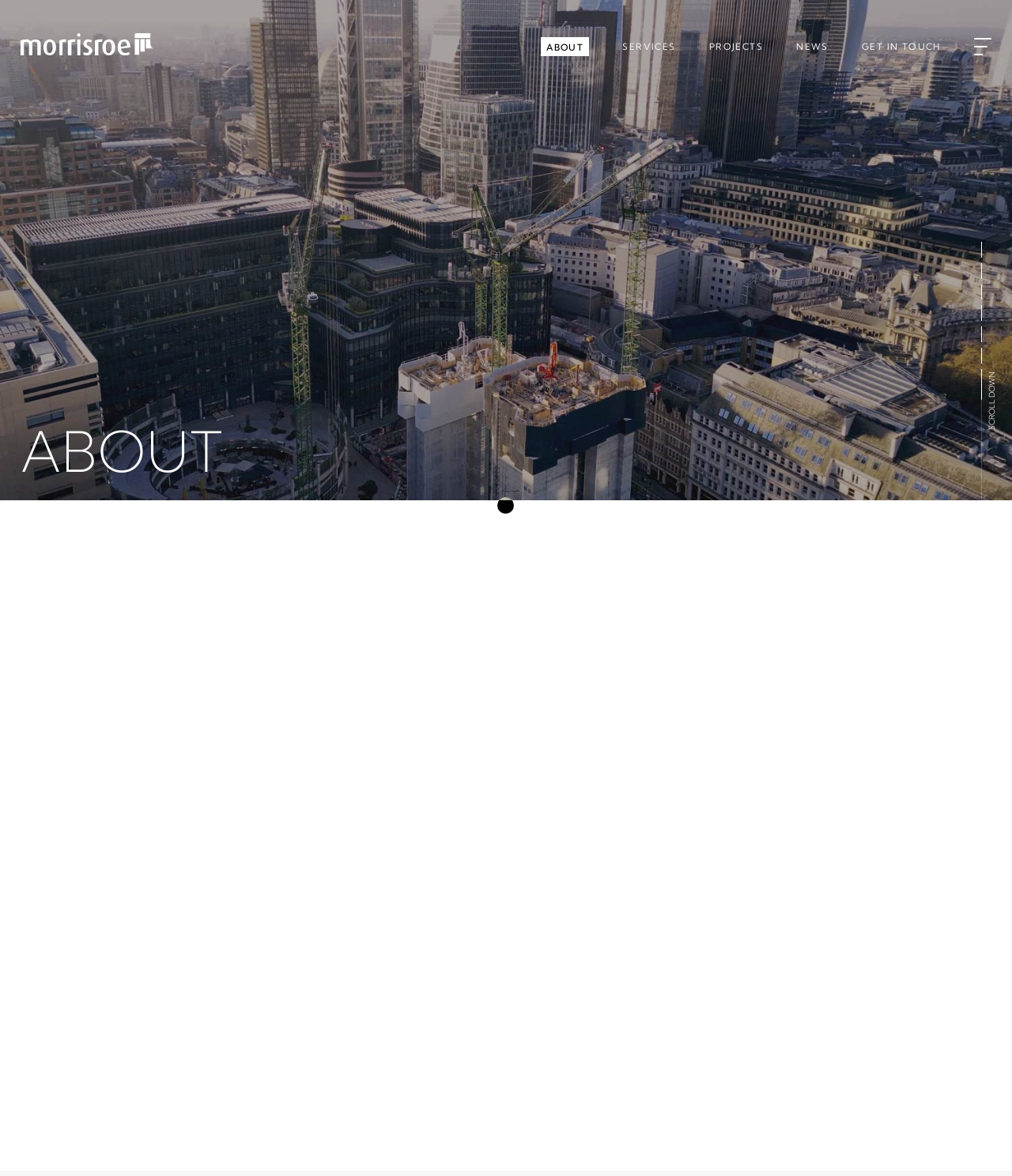Answer the question in a single word or phrase:
What is Kingscote Design Limited?

Design and engineering practice